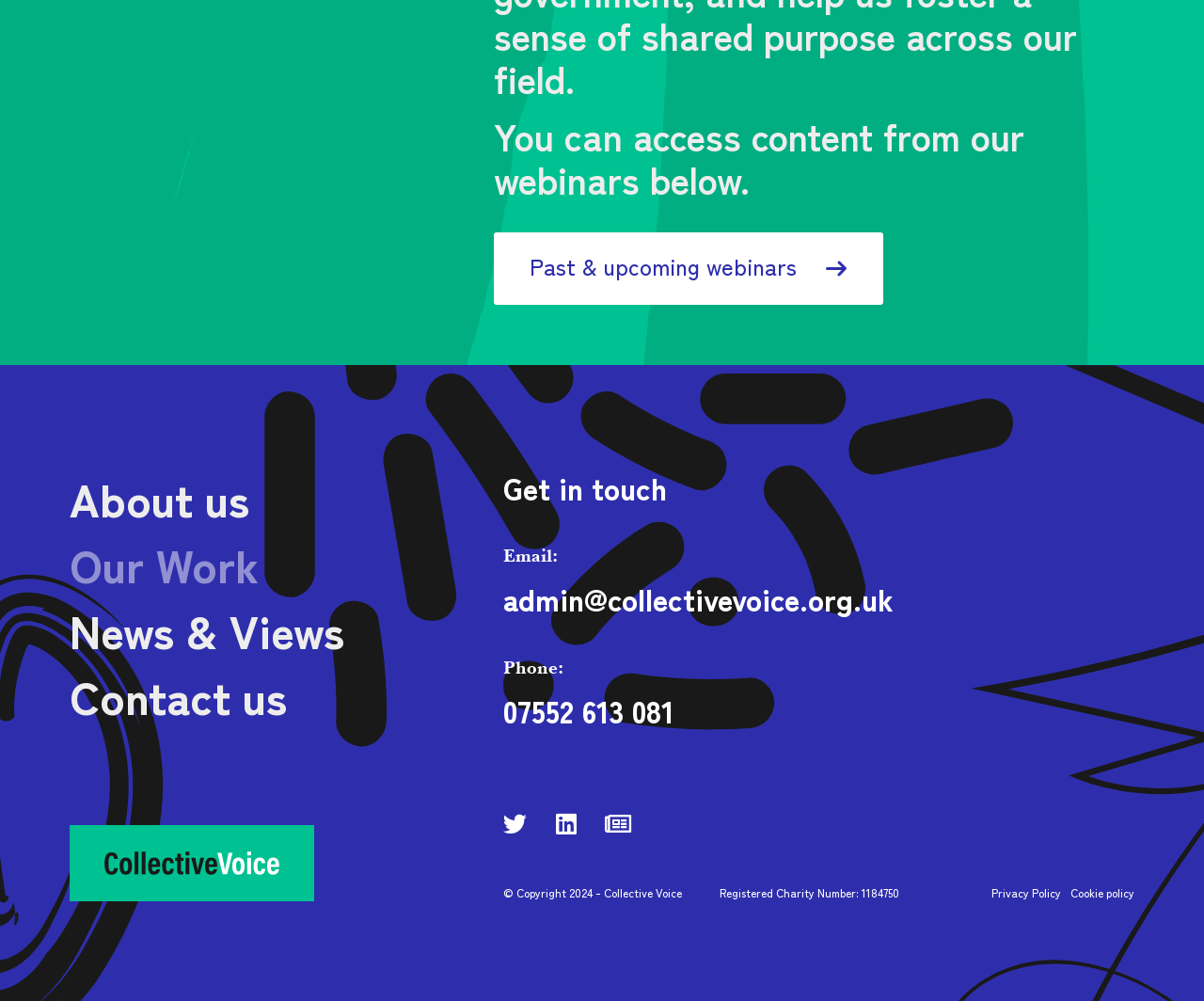Use one word or a short phrase to answer the question provided: 
What is the charity number?

1184750